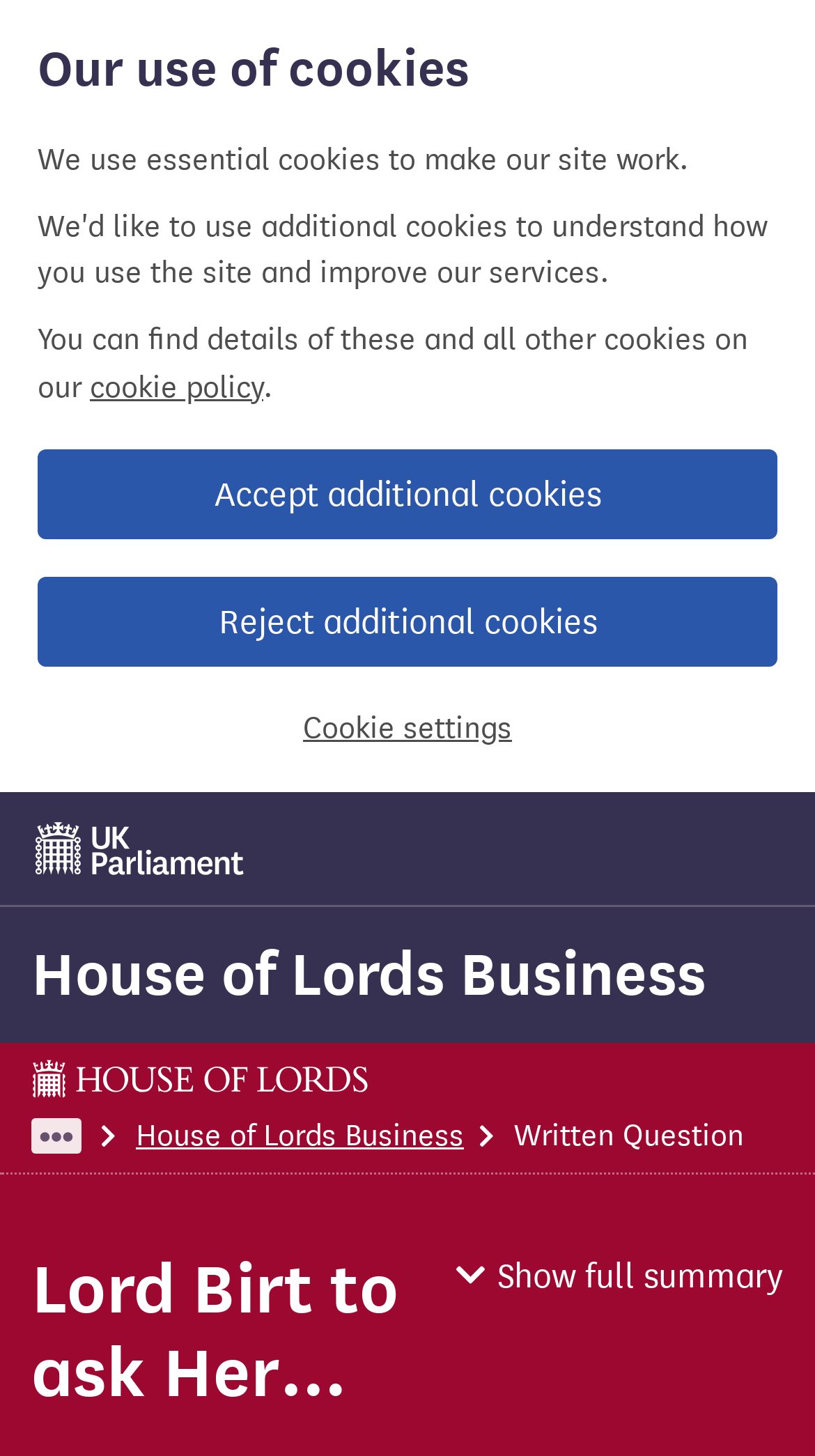Point out the bounding box coordinates of the section to click in order to follow this instruction: "Expand hidden items".

[0.038, 0.768, 0.1, 0.793]